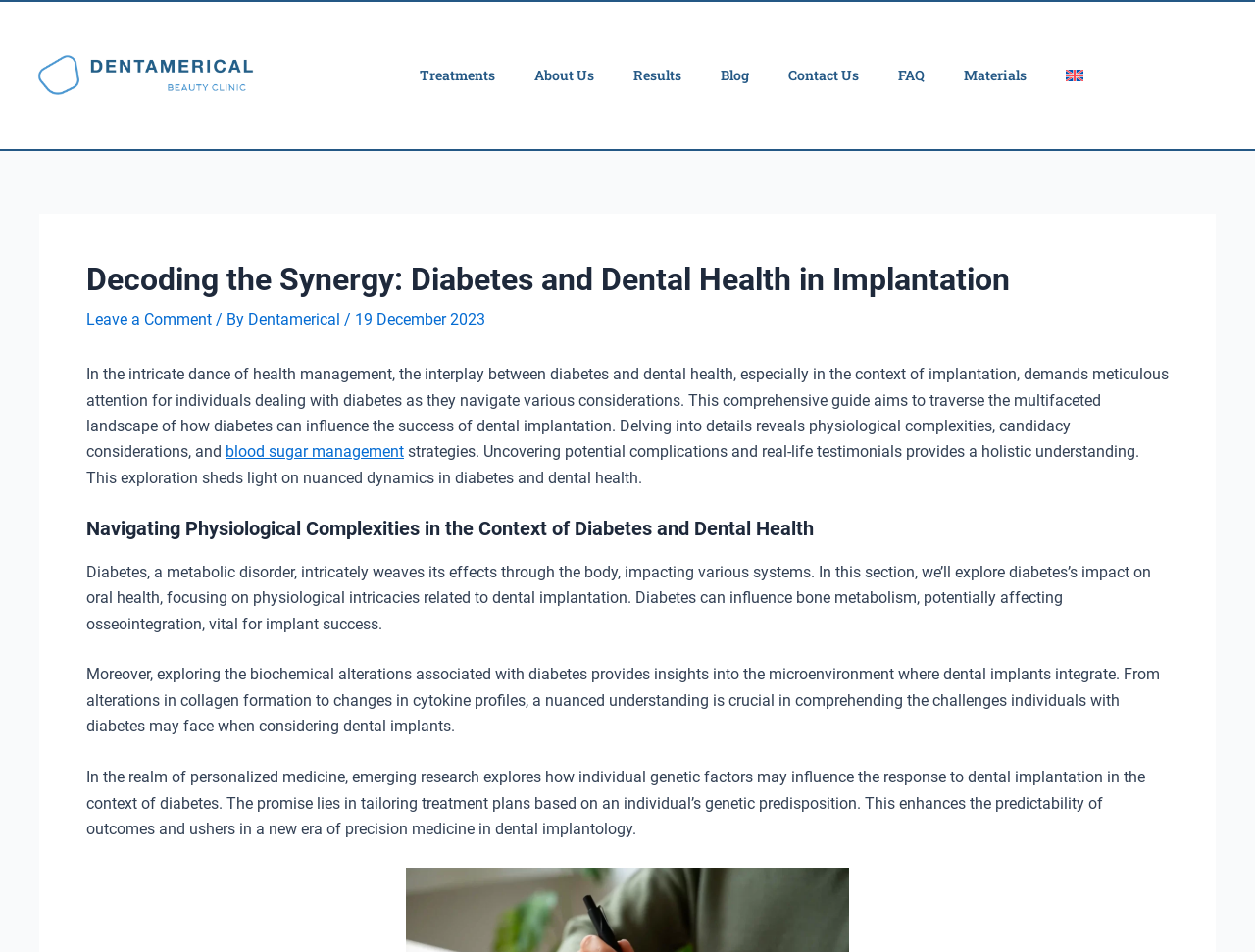Use a single word or phrase to respond to the question:
What is mentioned as a potential factor in personalized medicine?

Genetic factors